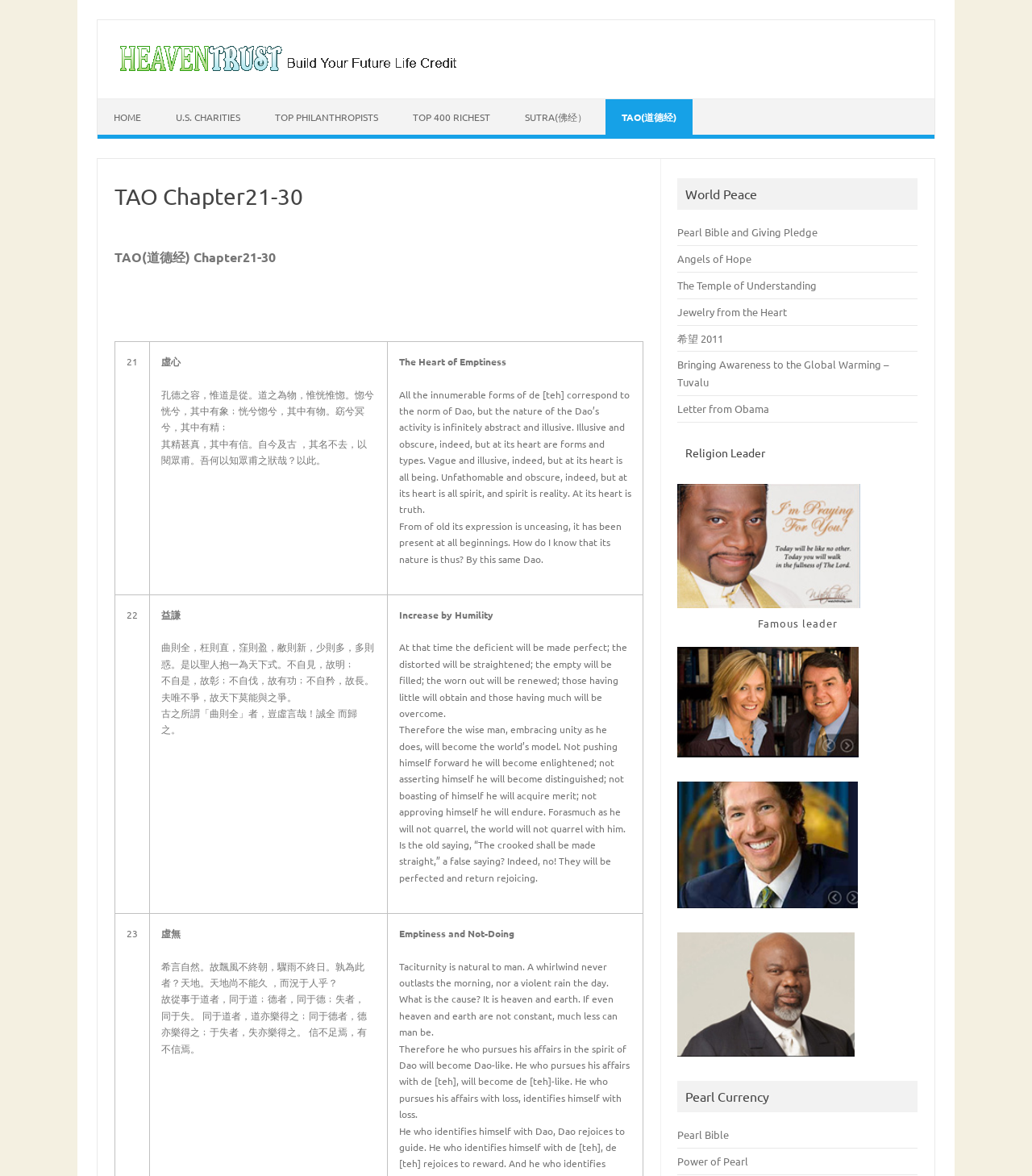Using the information in the image, give a detailed answer to the following question: What is the content of the grid cells in the table?

The grid cells in the table contain the text of TAO Chapter21-30, which is a section of the Tao Te Ching. The text is presented in a bilingual format, with the original Chinese text on the left and the English translation on the right. The grid cells are organized into rows, with each row containing a chapter or section of the text.